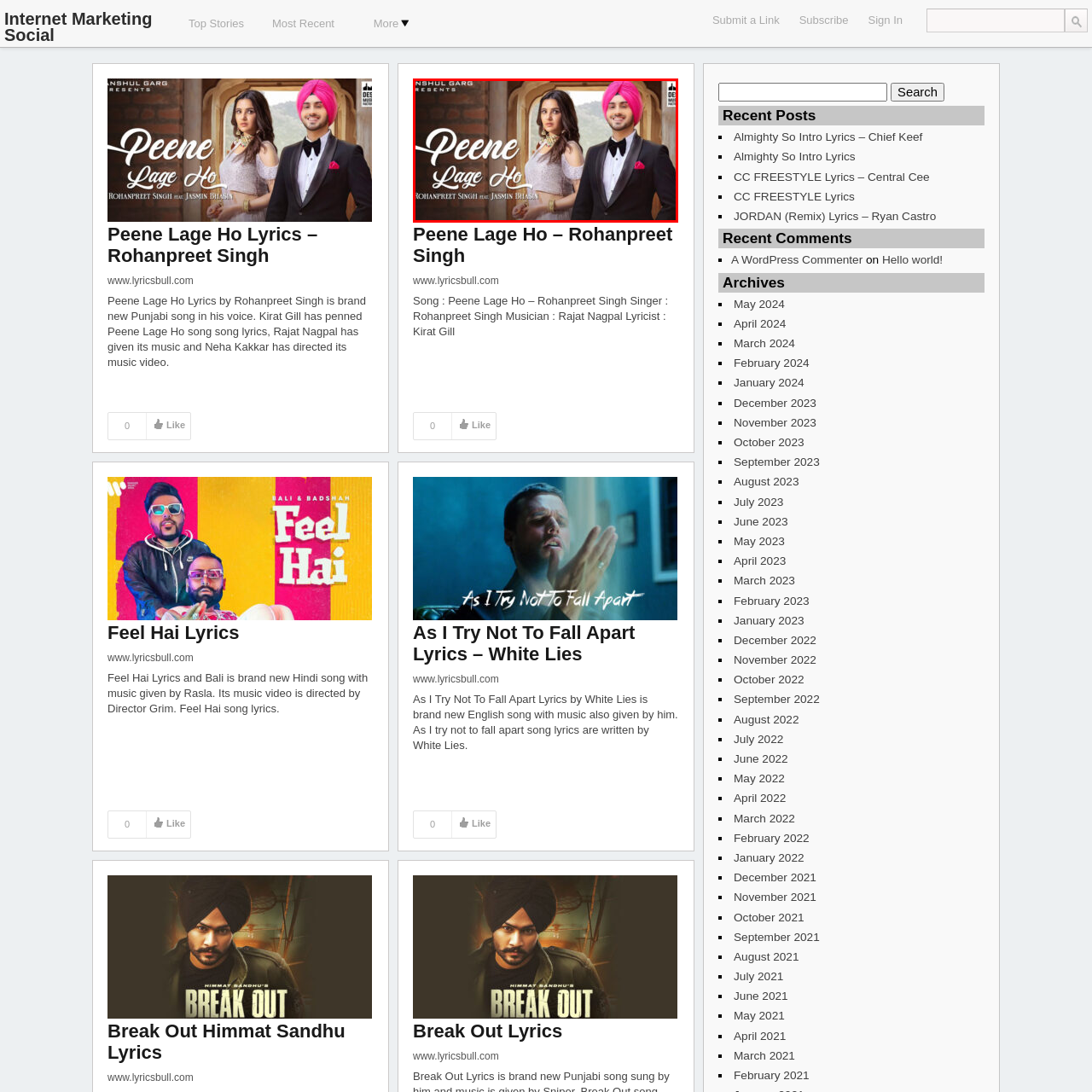Inspect the image outlined in red and answer succinctly: Who are the collaborators in creating the song 'Peene Lage Ho'?

Kirat Gill, Rajat Nagpal, and Neha Kakkar